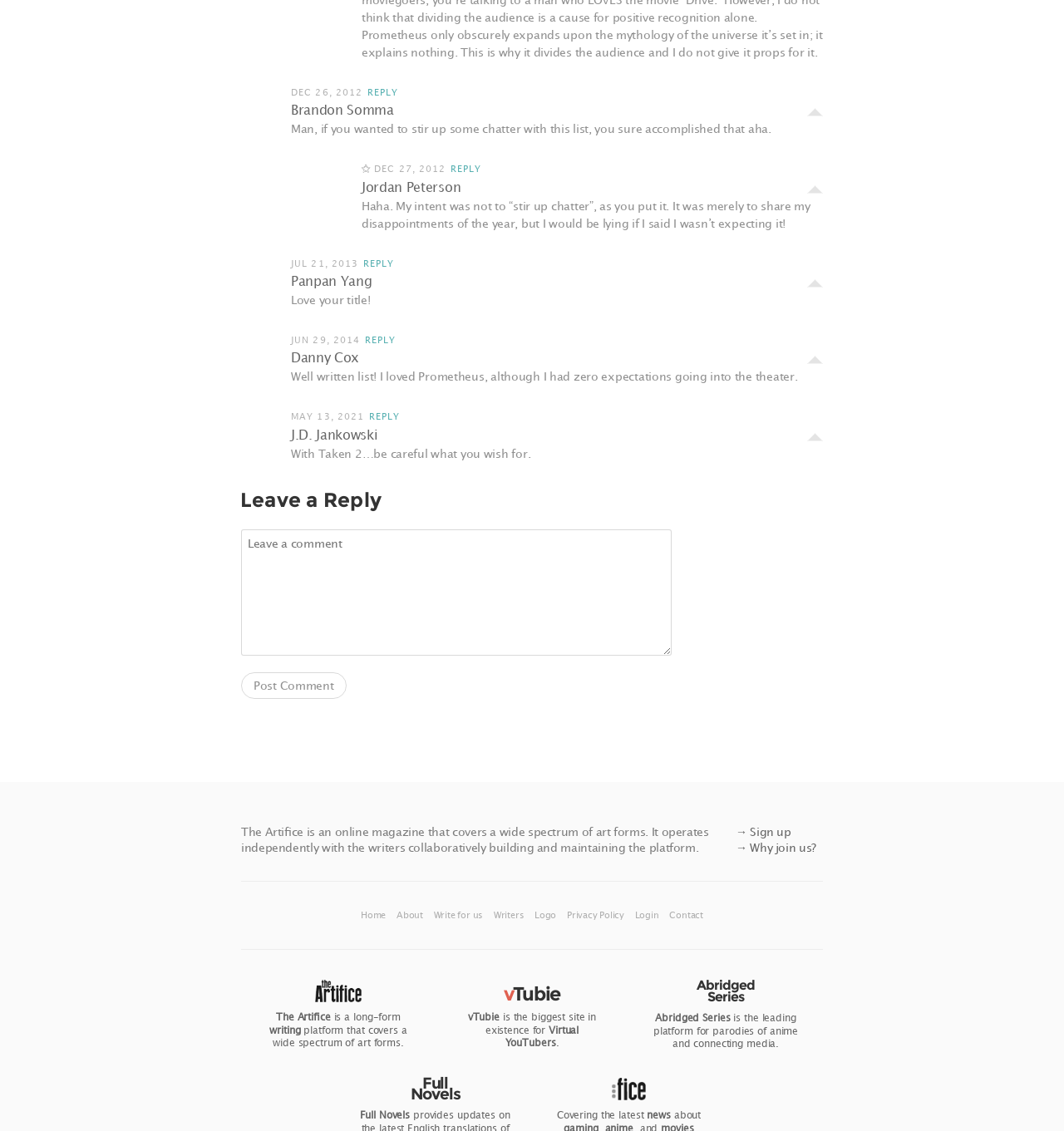Based on the element description: "→ Why join us?", identify the bounding box coordinates for this UI element. The coordinates must be four float numbers between 0 and 1, listed as [left, top, right, bottom].

[0.691, 0.743, 0.767, 0.756]